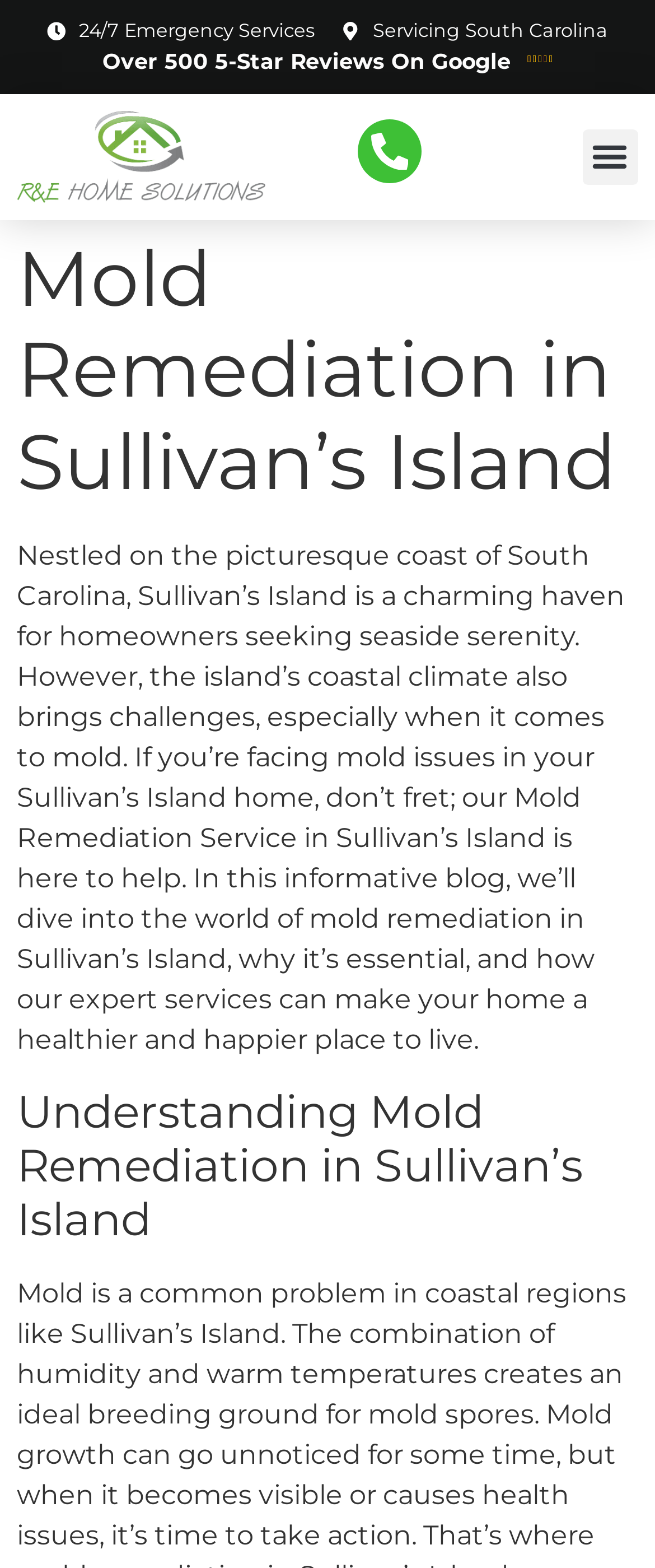Summarize the webpage with intricate details.

The webpage is about Mold Remediation Service in Sullivan's Island, with a focus on providing expert services to make homes a healthier place to live. At the top of the page, there are two static text elements, "24/7 Emergency Services" and "Servicing South Carolina", positioned side by side, taking up about half of the page's width. Below them, there is a static text element "Over 500 5-Star Reviews On Google" with a rating icon "5/5" to its right.

On the left side of the page, there is a link "R&E Home Solution" with an accompanying image, and below it, a link "CALL NOW (843) 412-8569". On the right side, there is a button "Menu Toggle" which is not expanded.

The main content of the page is a long paragraph of text, headed by "Mold Remediation in Sullivan’s Island", which provides an introduction to the importance of mold remediation in Sullivan's Island homes. The text is divided into two sections, with a subheading "Understanding Mold Remediation in Sullivan’s Island" appearing about halfway down the page.